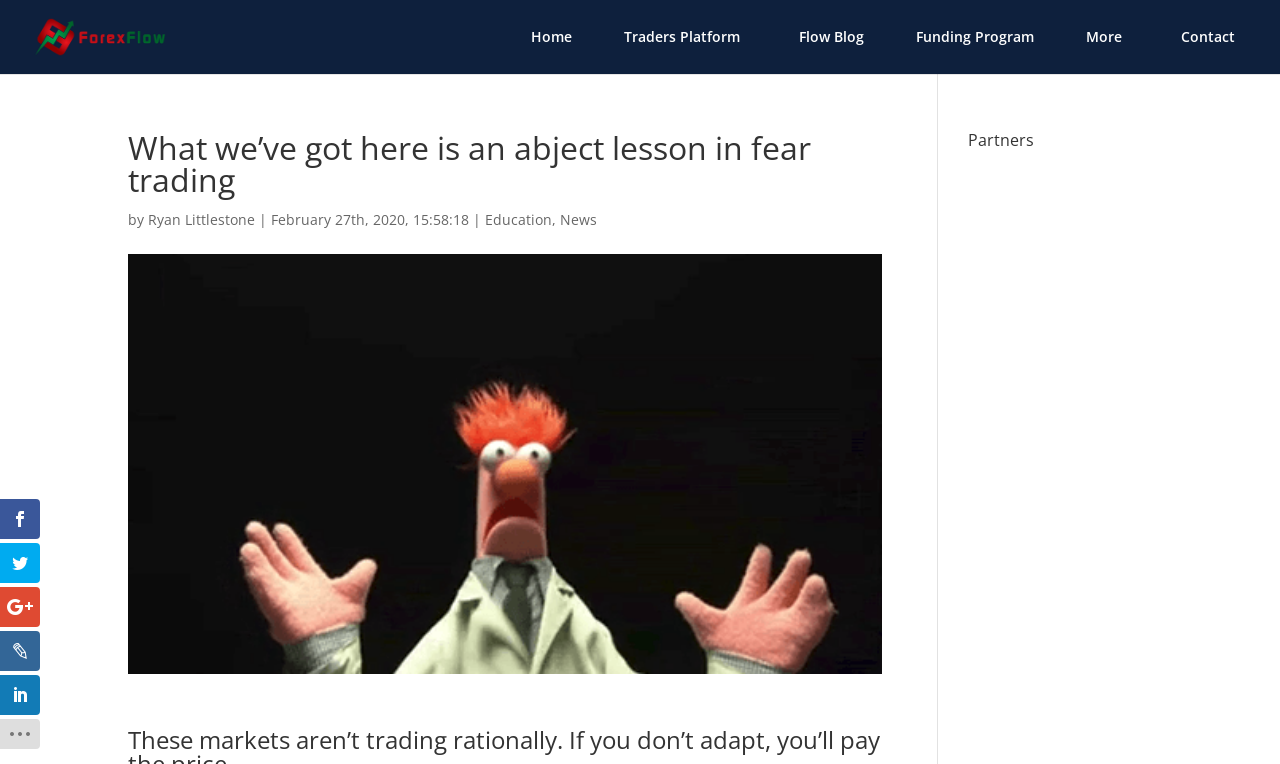Identify the bounding box coordinates of the element to click to follow this instruction: 'visit the education section'. Ensure the coordinates are four float values between 0 and 1, provided as [left, top, right, bottom].

[0.379, 0.275, 0.431, 0.3]